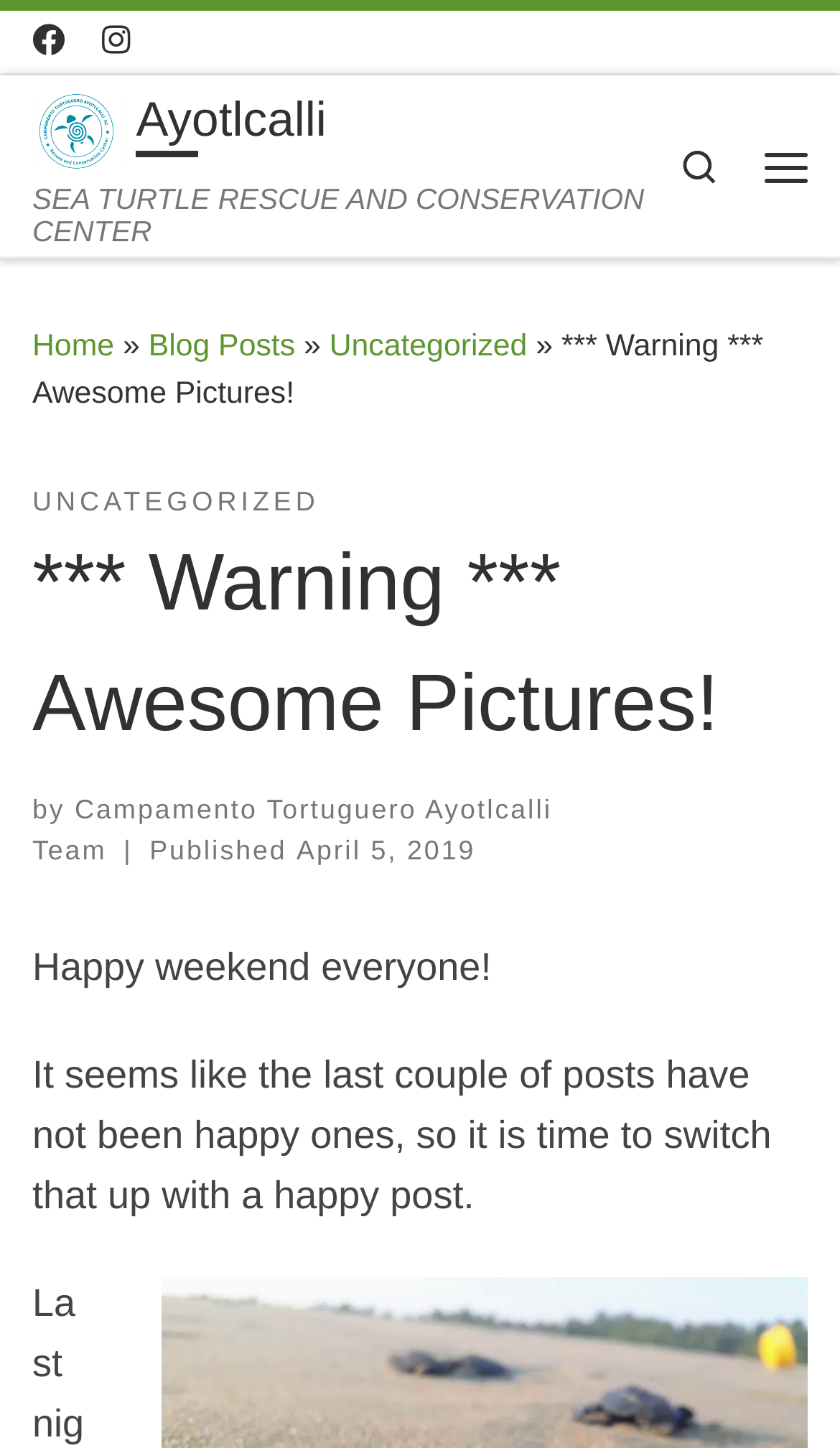Determine the bounding box coordinates of the UI element that matches the following description: "Campamento Tortuguero Ayotlcalli Team". The coordinates should be four float numbers between 0 and 1 in the format [left, top, right, bottom].

[0.038, 0.549, 0.657, 0.598]